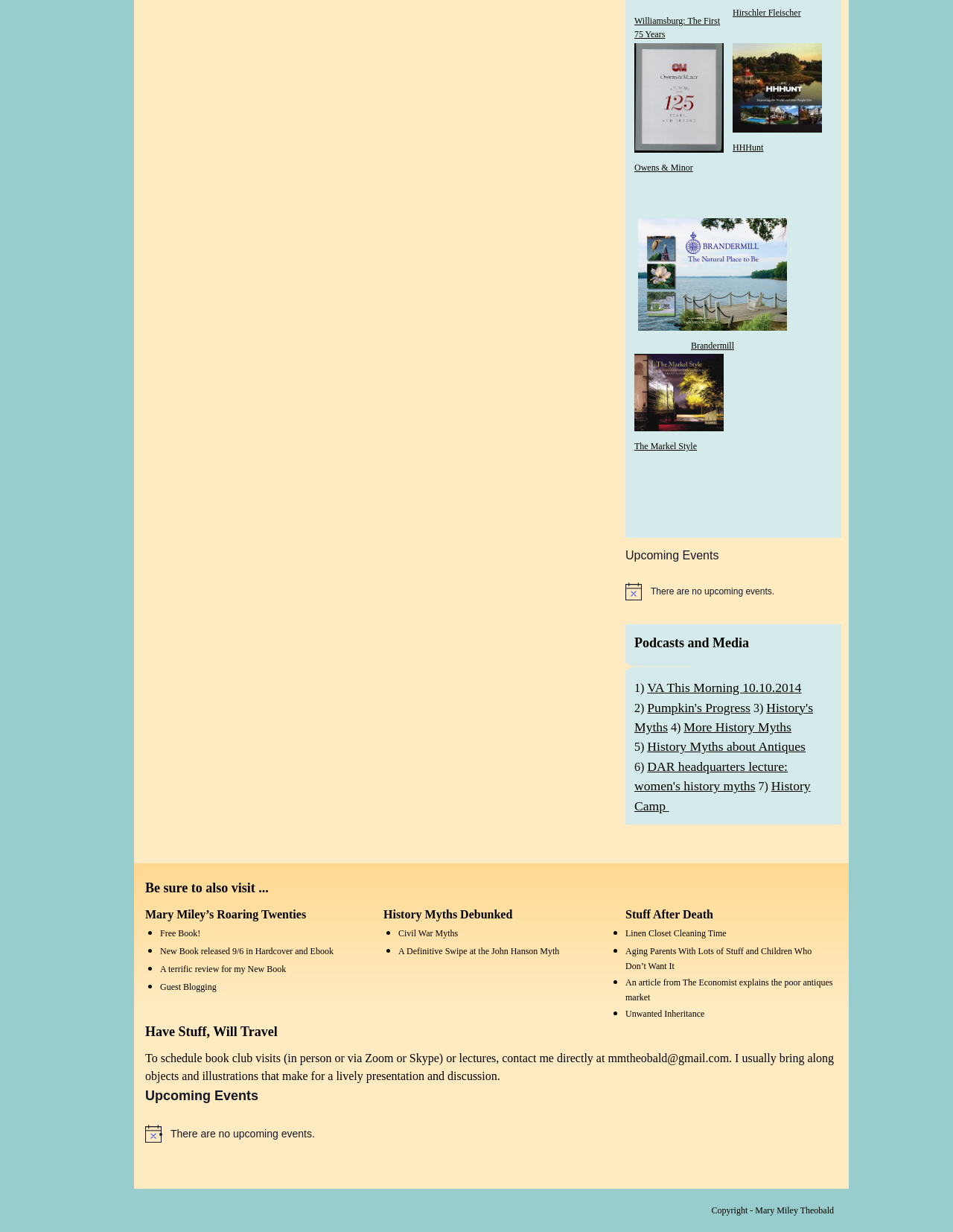Given the description: "parent_node: Owens & Minor", determine the bounding box coordinates of the UI element. The coordinates should be formatted as four float numbers between 0 and 1, [left, top, right, bottom].

[0.666, 0.035, 0.759, 0.124]